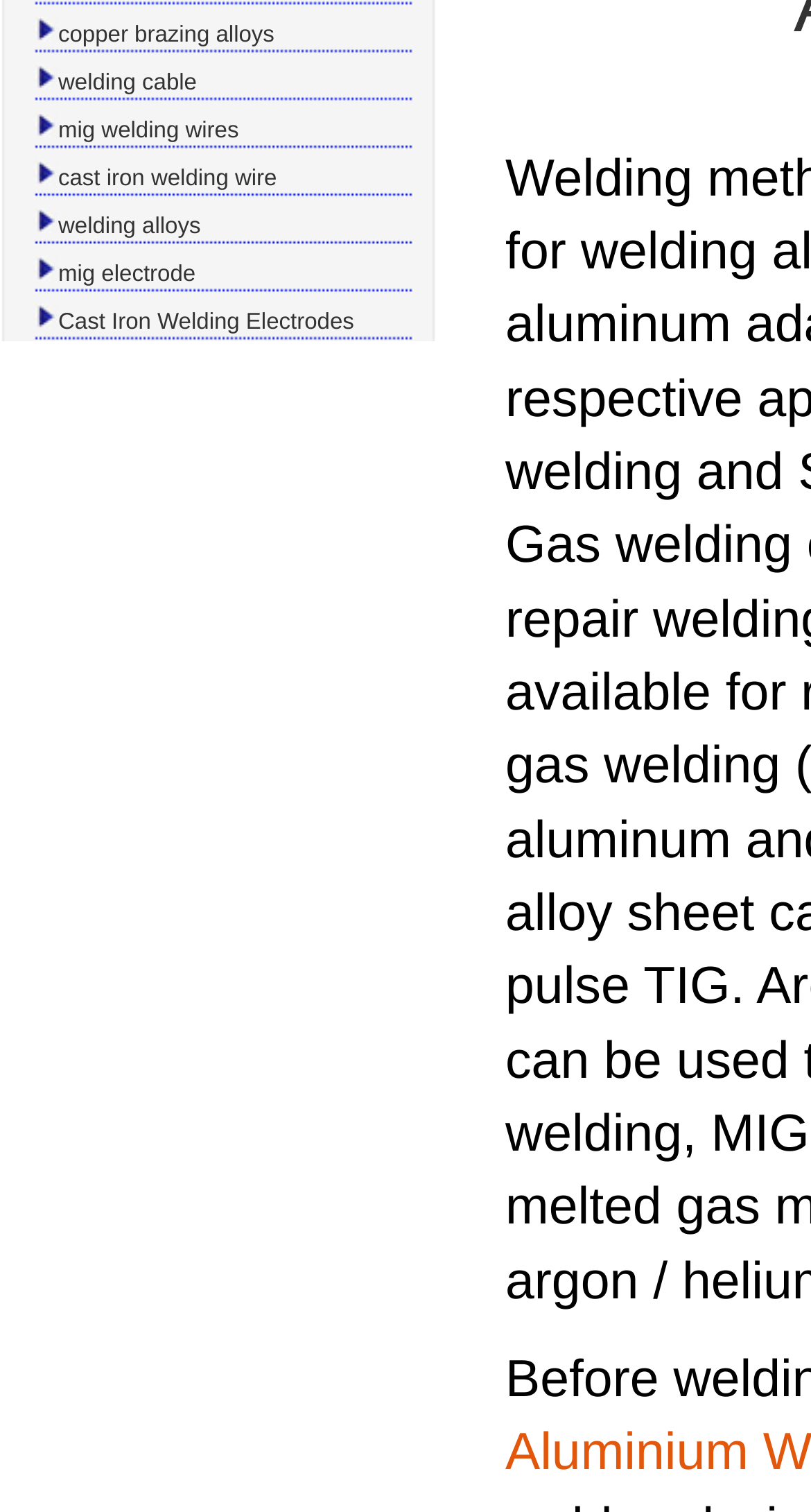Determine the bounding box coordinates for the UI element with the following description: "mig welding wires". The coordinates should be four float numbers between 0 and 1, represented as [left, top, right, bottom].

[0.072, 0.078, 0.294, 0.095]